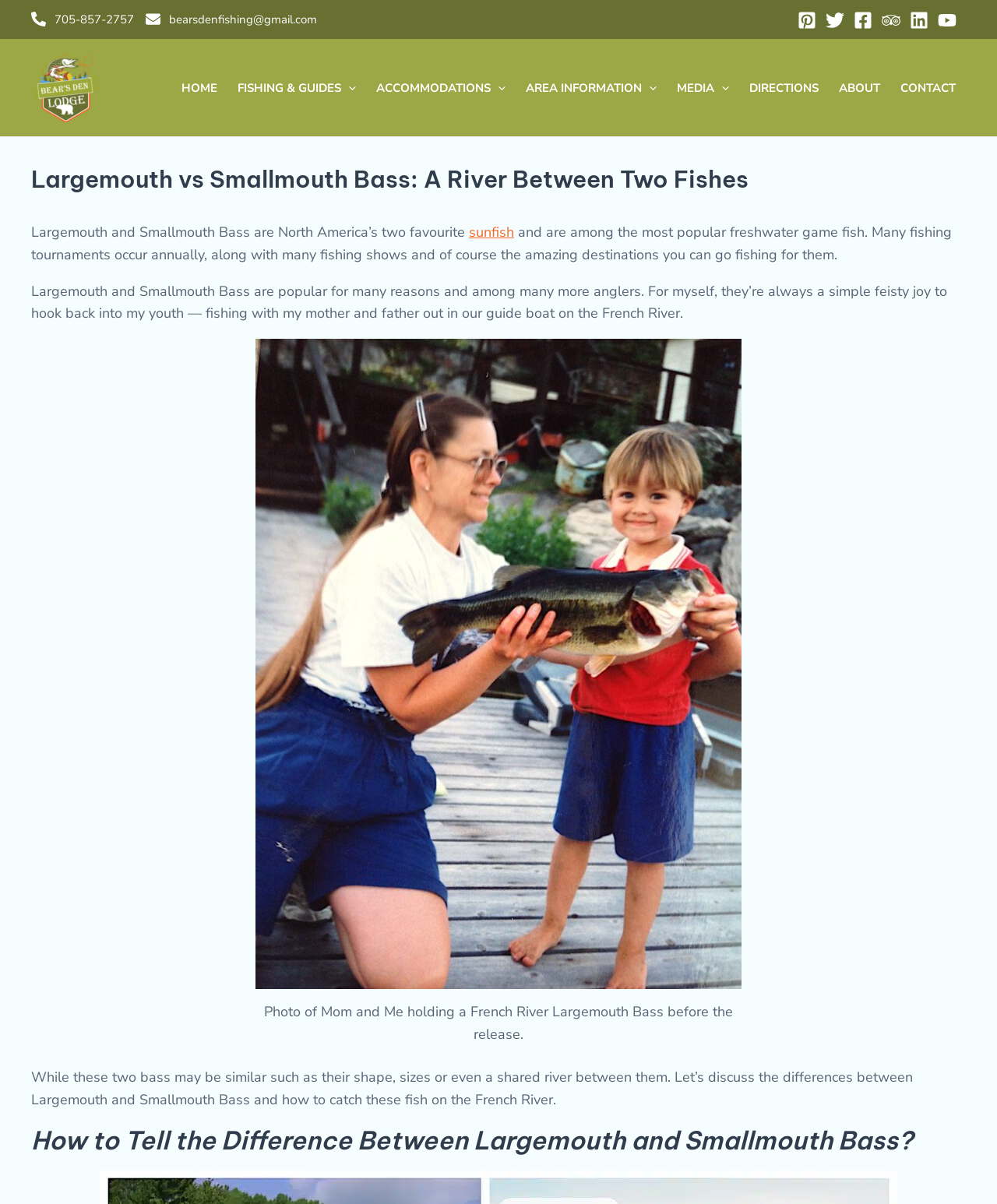Provide a brief response to the question below using a single word or phrase: 
What type of fish are Largemouth and Smallmouth Bass?

Freshwater game fish